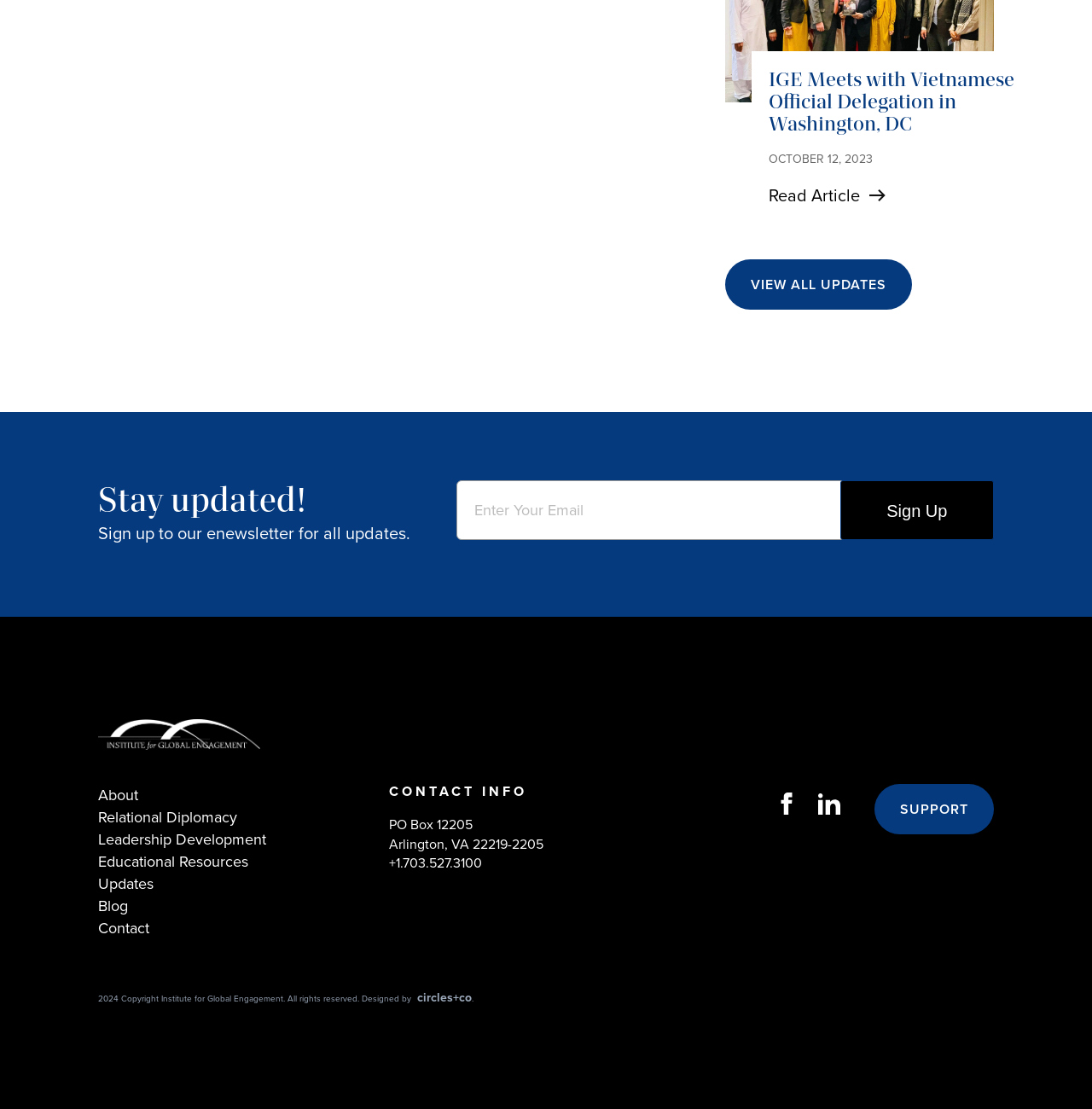Look at the image and write a detailed answer to the question: 
How many social media links are there?

I counted the number of social media links by looking at the image elements with bounding box coordinates that indicate they are located near the 'SUPPORT' link. I found 2 social media links.